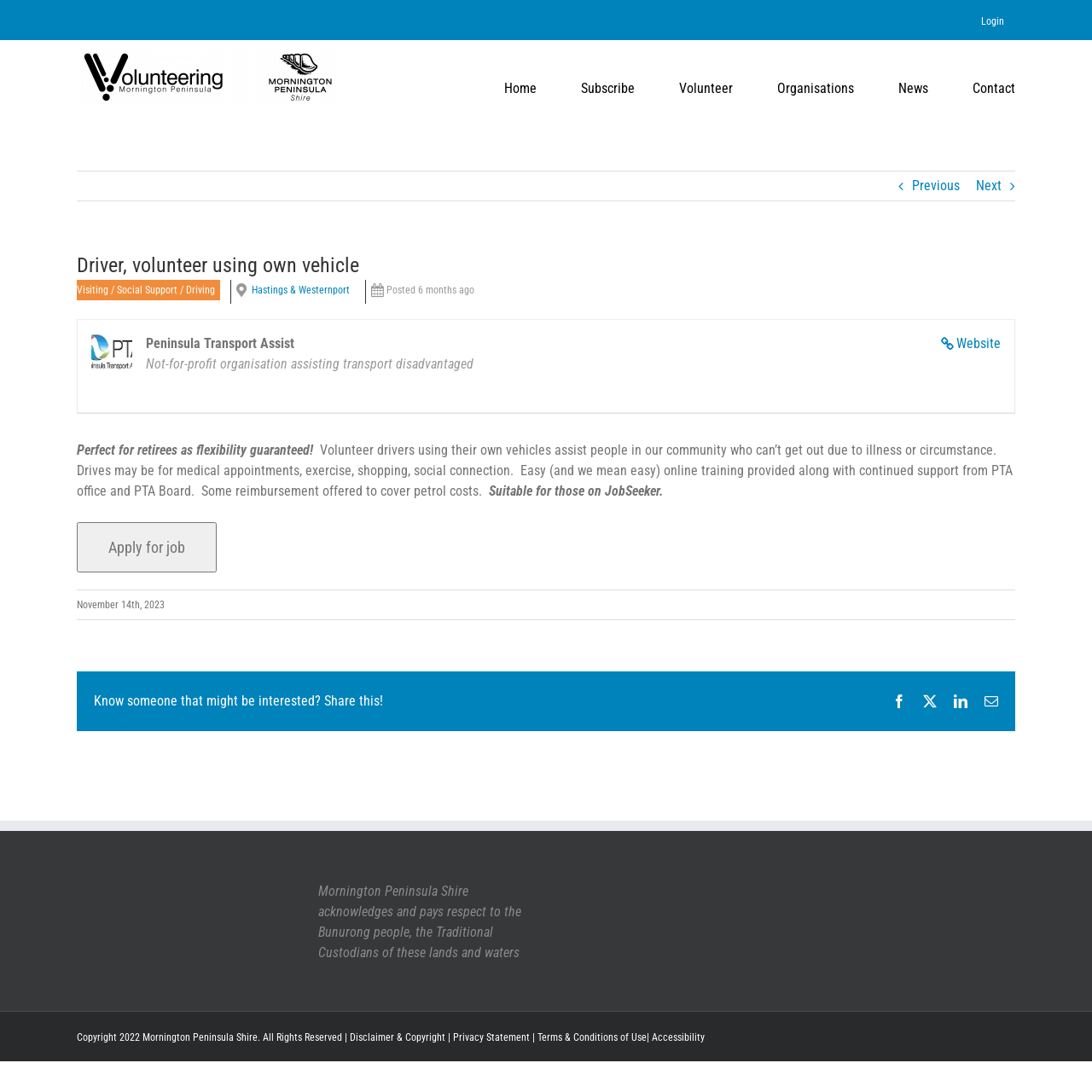What is the benefit for retirees? Examine the screenshot and reply using just one word or a brief phrase.

Flexibility guaranteed